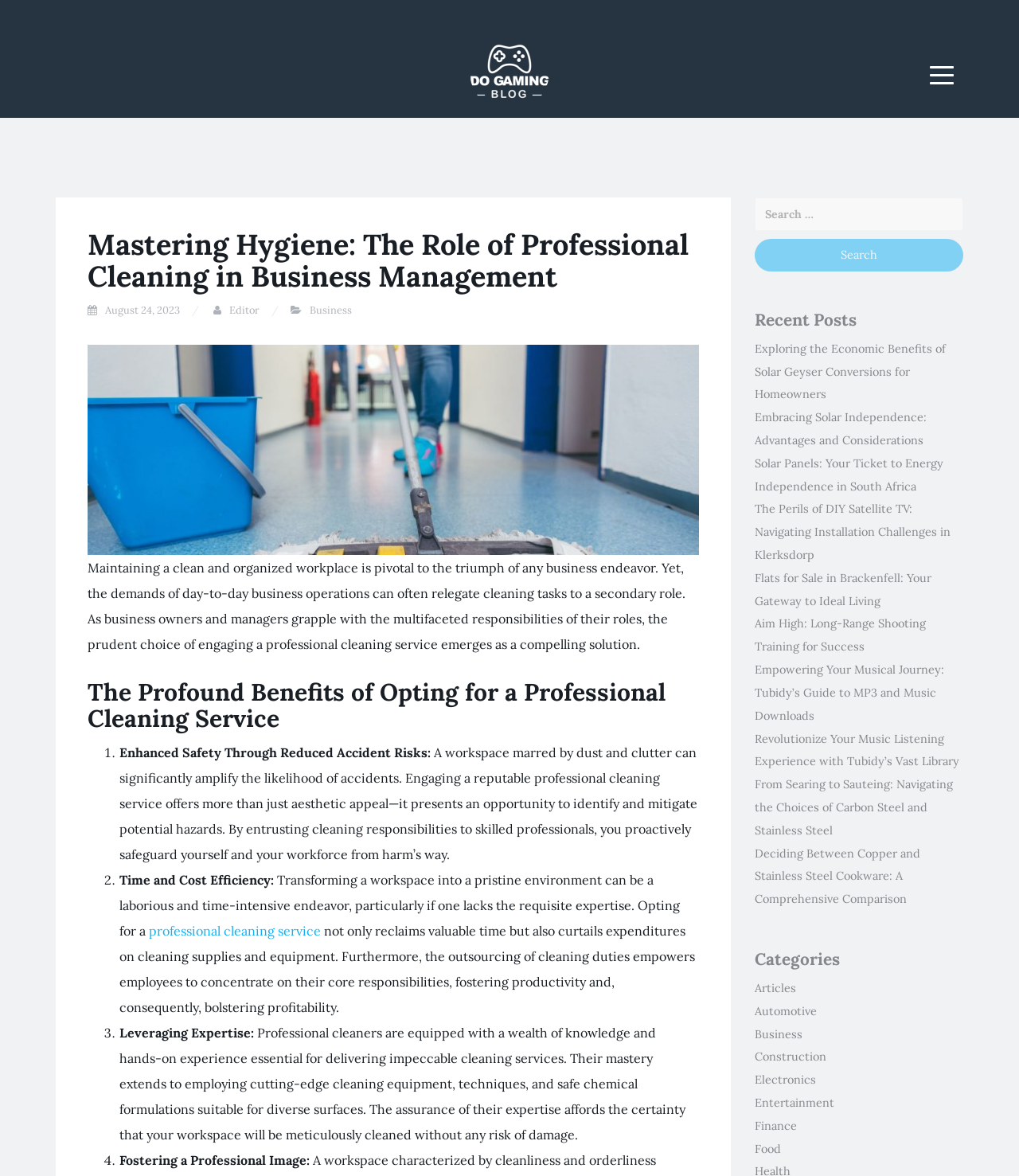Identify the bounding box coordinates of the clickable region to carry out the given instruction: "Read the 'Mastering Hygiene: The Role of Professional Cleaning in Business Management' article".

[0.086, 0.195, 0.686, 0.249]